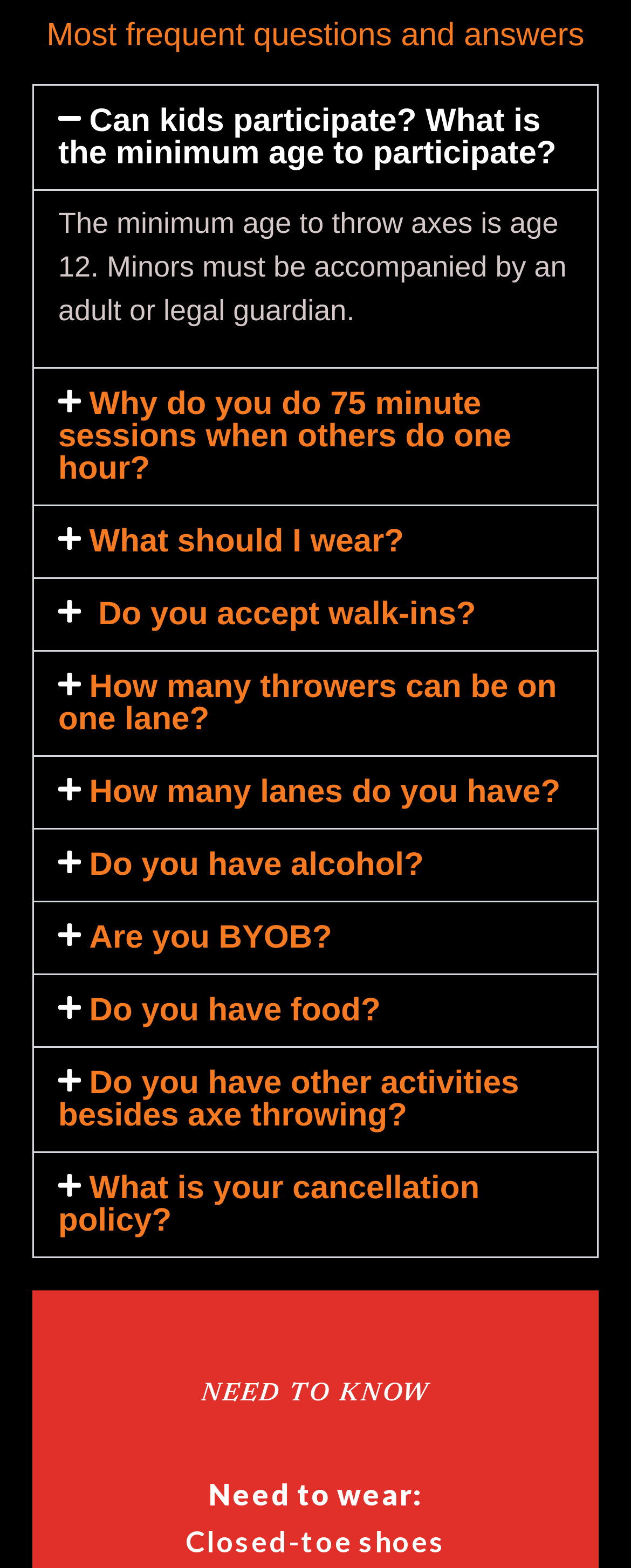How many throwers can be on one lane?
Answer the question with just one word or phrase using the image.

Not specified